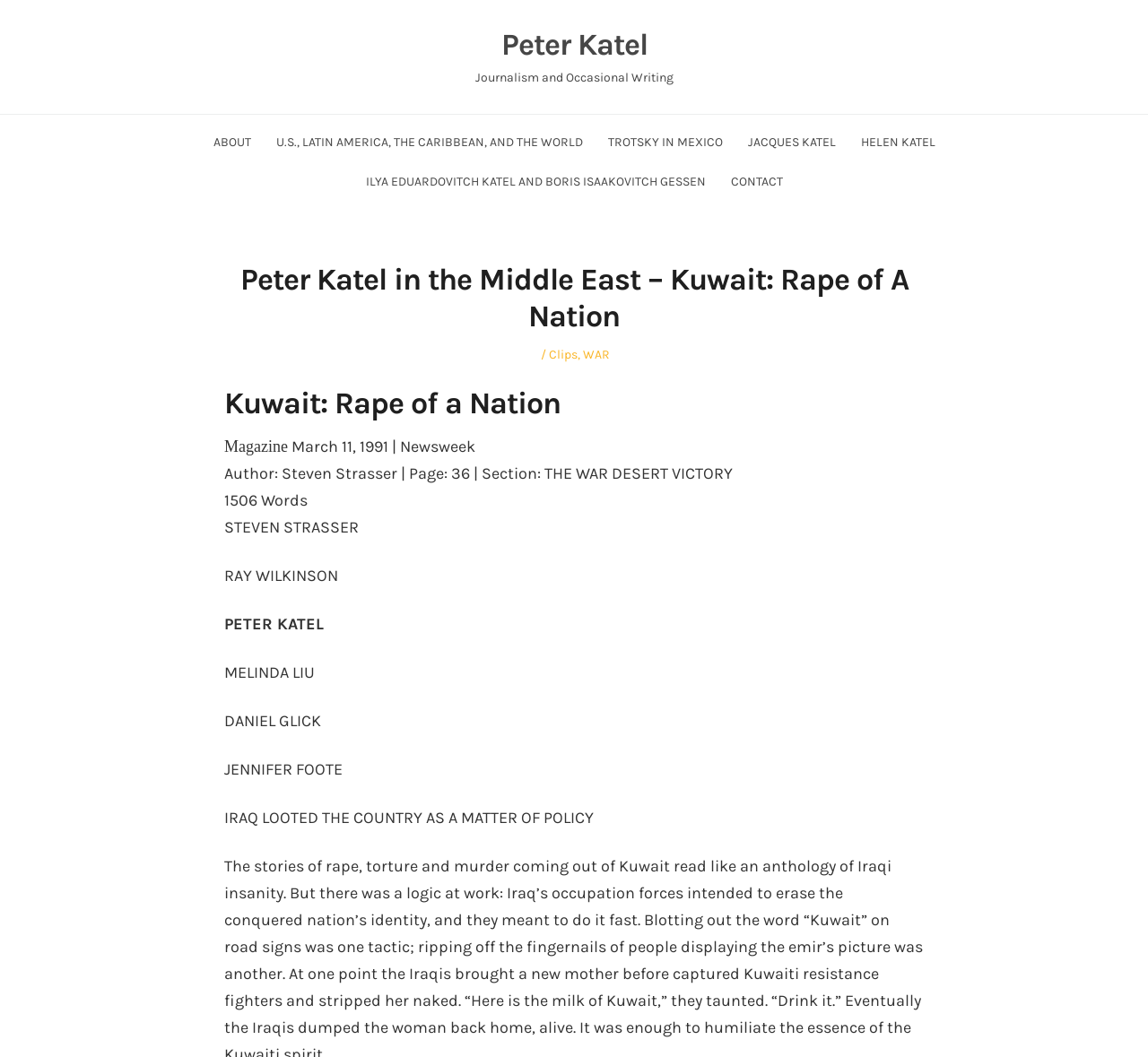Describe all significant elements and features of the webpage.

The webpage is about Peter Katel's journalism and writing, specifically focusing on his work in the Middle East. At the top, there is a link to Peter Katel's profile, accompanied by a brief description of his work as "Journalism and Occasional Writing". Below this, a navigation menu is located, containing links to various sections such as "ABOUT", "U.S., LATIN AMERICA, THE CARIBBEAN, AND THE WORLD", and "CONTACT".

The main content of the page is an article titled "Kuwait: Rape of a Nation", which appears to be a news article from Newsweek magazine, dated March 11, 1991. The article is written by Steven Strasser and spans 36 pages. The content of the article is not explicitly stated, but it seems to discuss the Iraqi looting of Kuwait during the Gulf War.

To the right of the article title, there are several links to categories, including "Clips" and "WAR". Below the article title, there is a section with the author's name, page number, and section title. The article itself is not provided, but there are several names listed, including Steven Strasser, Ray Wilkinson, Peter Katel, Melinda Liu, Daniel Glick, Jennifer Foote, and others.

Overall, the webpage appears to be a collection of Peter Katel's journalistic work, with a focus on his writing about the Middle East and international affairs.